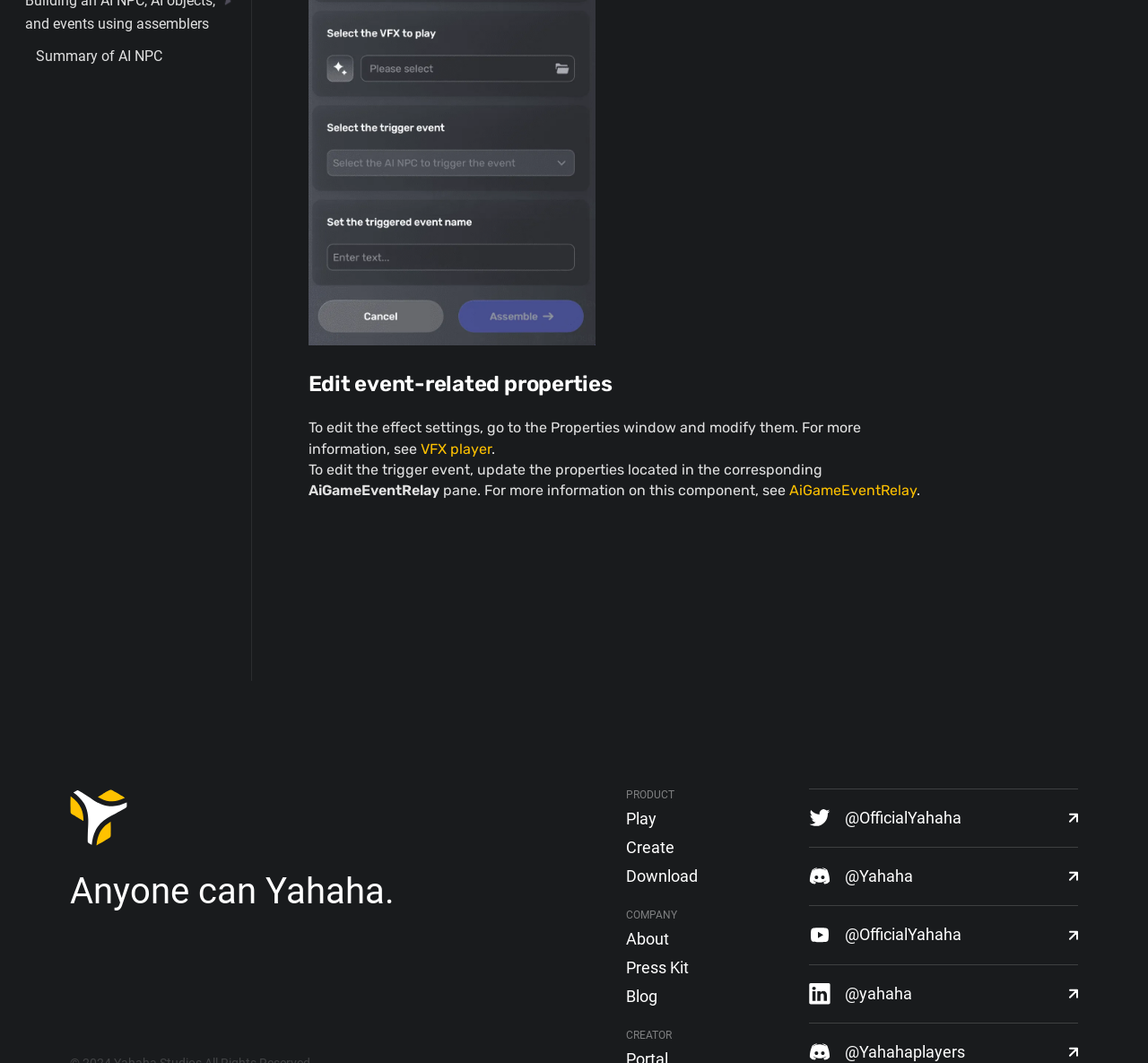What is the purpose of the Properties window?
Examine the image closely and answer the question with as much detail as possible.

I read the text under the heading 'Edit event-related properties' and found that the Properties window is used to edit effect settings.